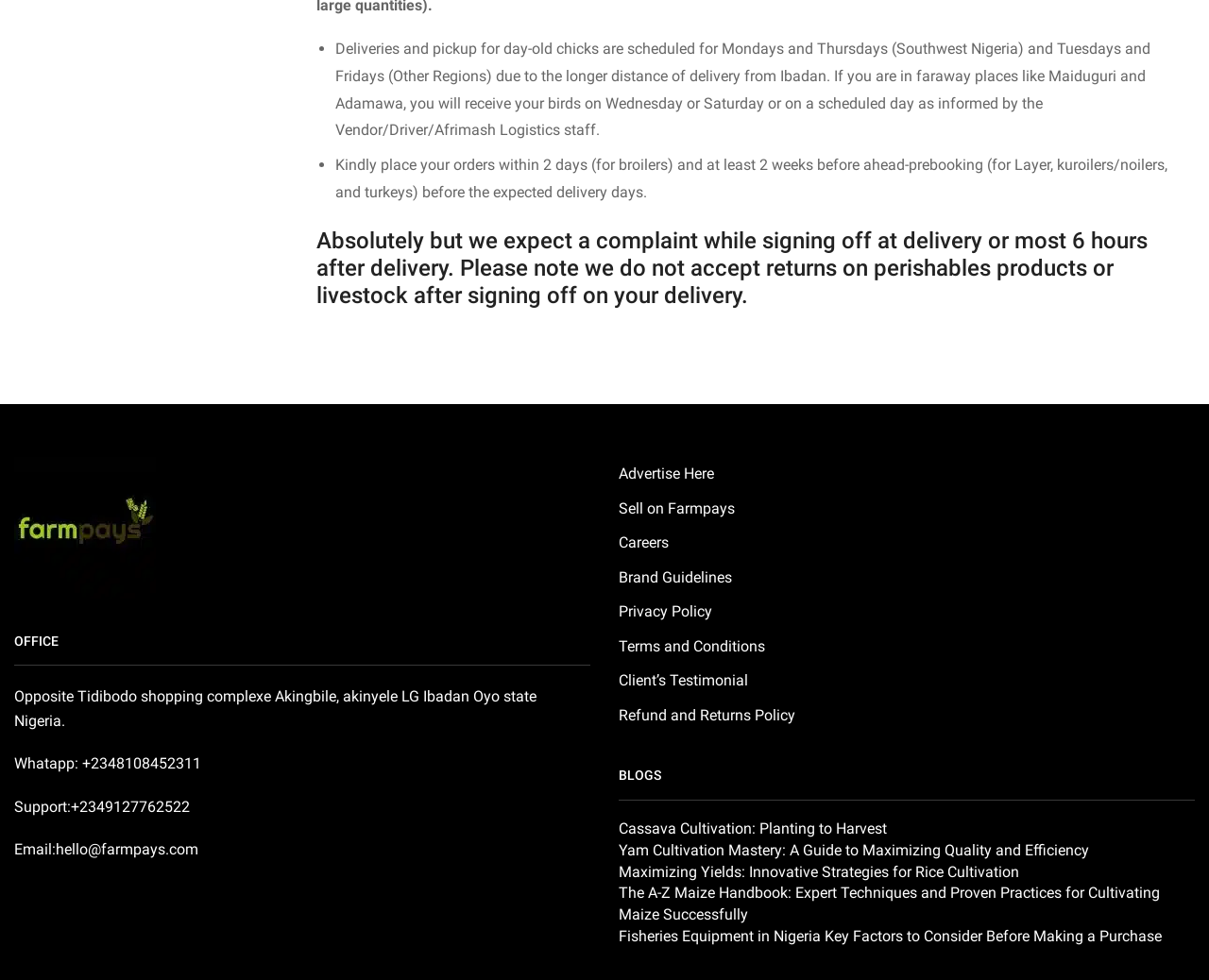Identify the bounding box for the described UI element: "Careers".

[0.512, 0.537, 0.553, 0.572]